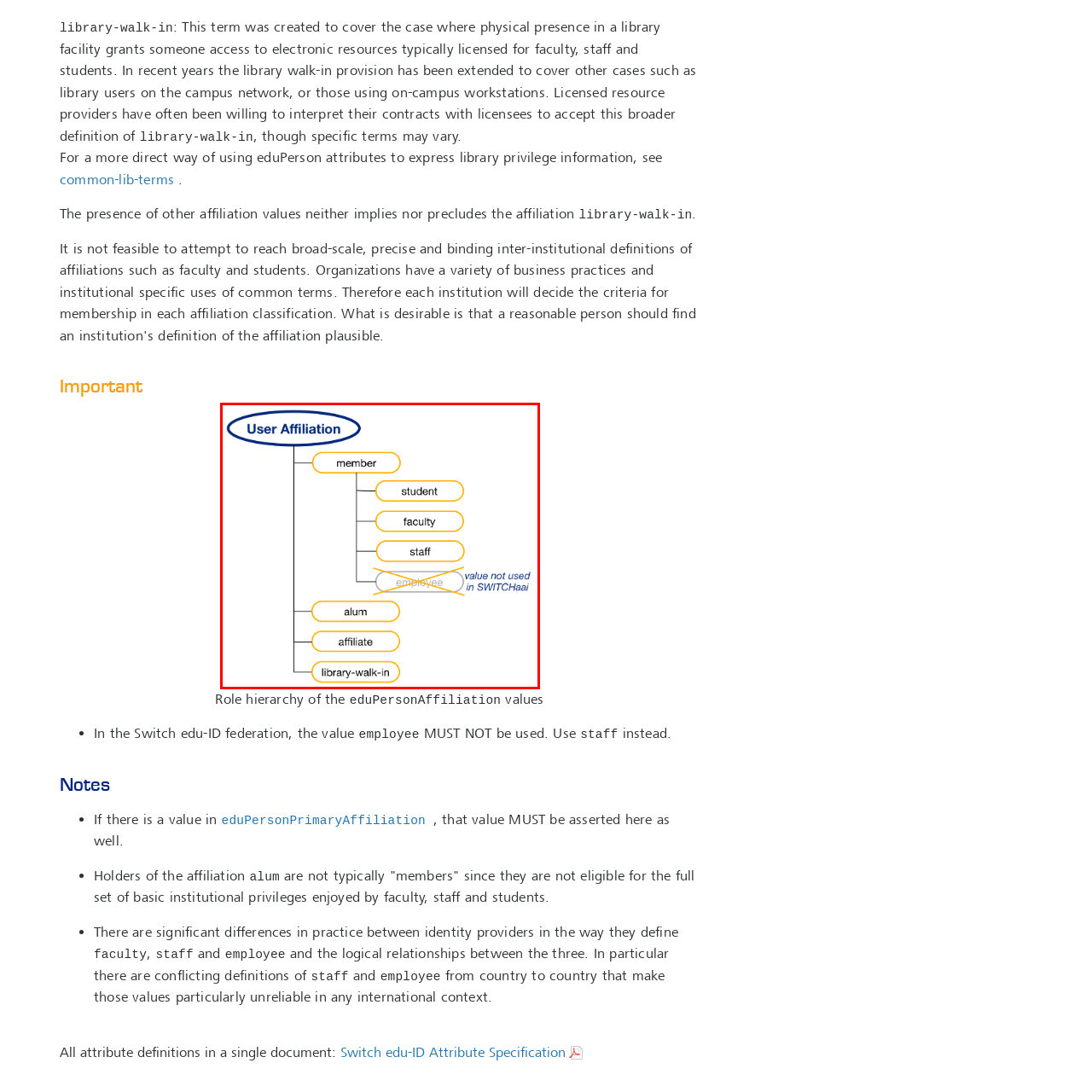Create a thorough and descriptive caption for the photo marked by the red boundary.

The image titled "User Affiliation Values Diagram" illustrates a hierarchical structure of user affiliations relevant to the Switch edu-ID federation. At the top of the diagram is the category "User Affiliation," which branches into two primary groups: "member" and "alum." The "member" category further subdivides into various roles including "student," "faculty," "staff," and notably indicates that "employee" is not a valid affiliation within the Switch system. Additionally, the diagram includes "affiliate" and "library-walk-in" as distinct categories under the "alum" grouping. This visual representation clarifies the relationships and classifications of different affiliation types within the context of library access and other institutional privileges.